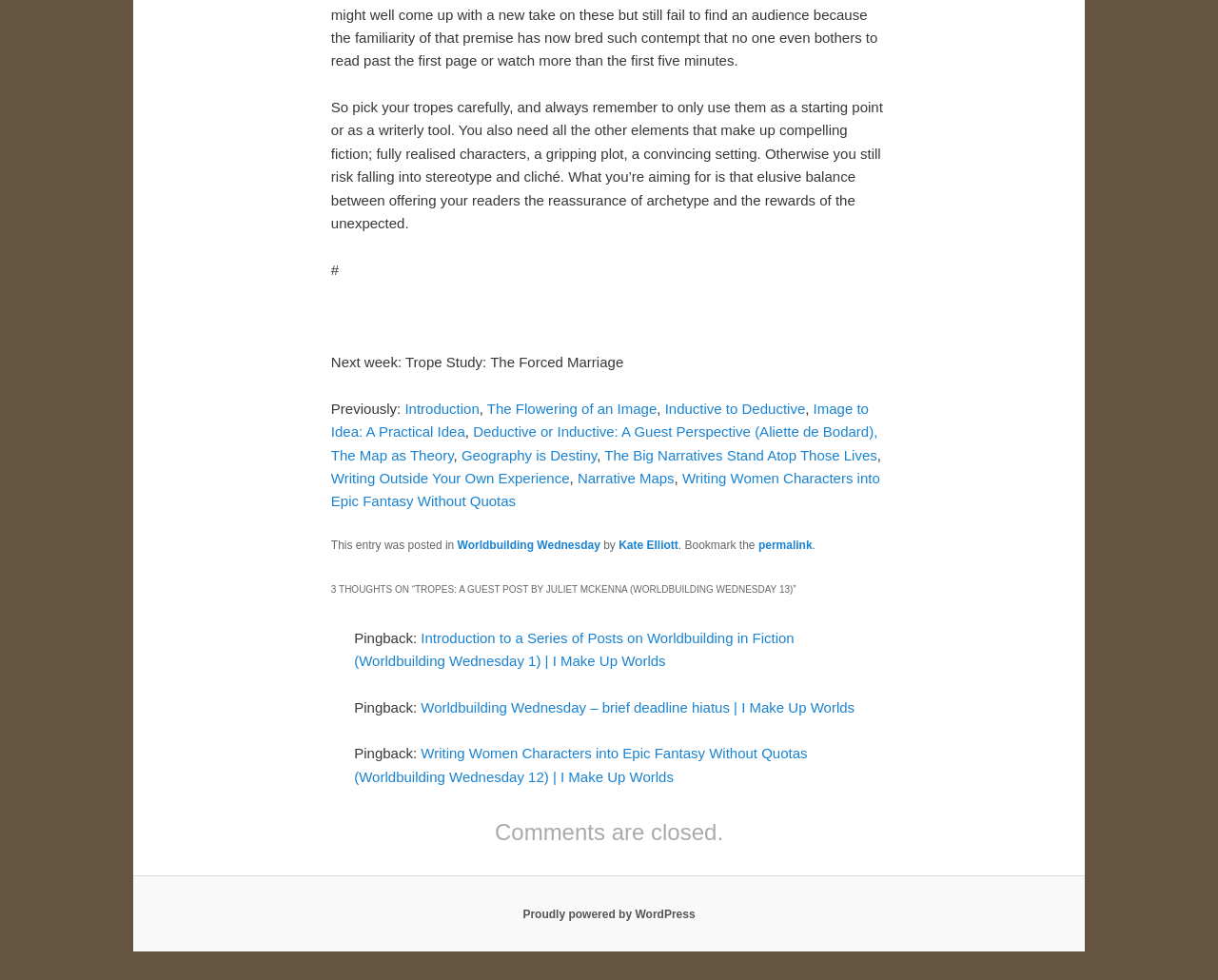Could you find the bounding box coordinates of the clickable area to complete this instruction: "Click on the link to the previous post 'Introduction'"?

[0.332, 0.409, 0.394, 0.425]